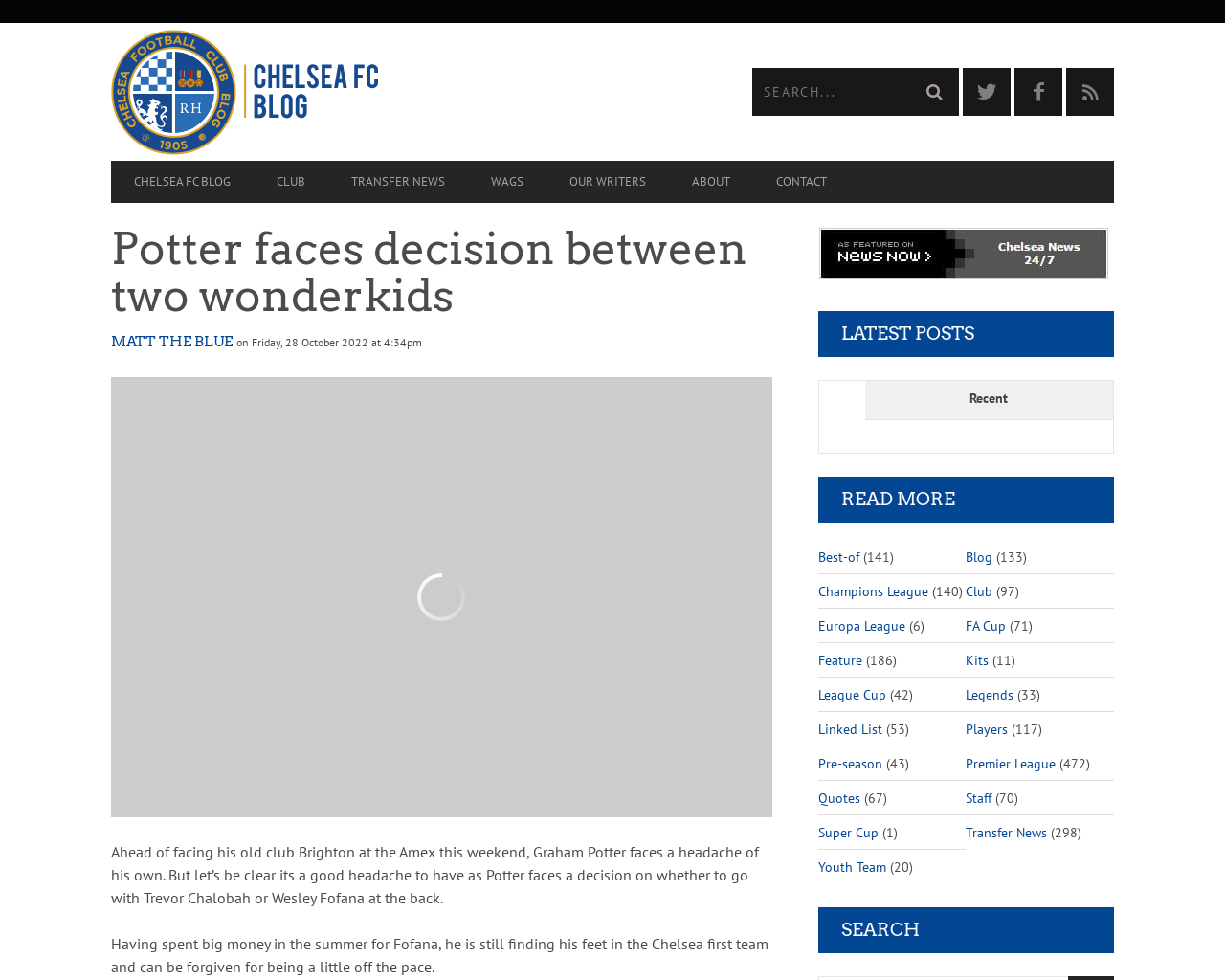Identify the bounding box coordinates of the region that should be clicked to execute the following instruction: "Contact the website".

[0.615, 0.168, 0.694, 0.203]